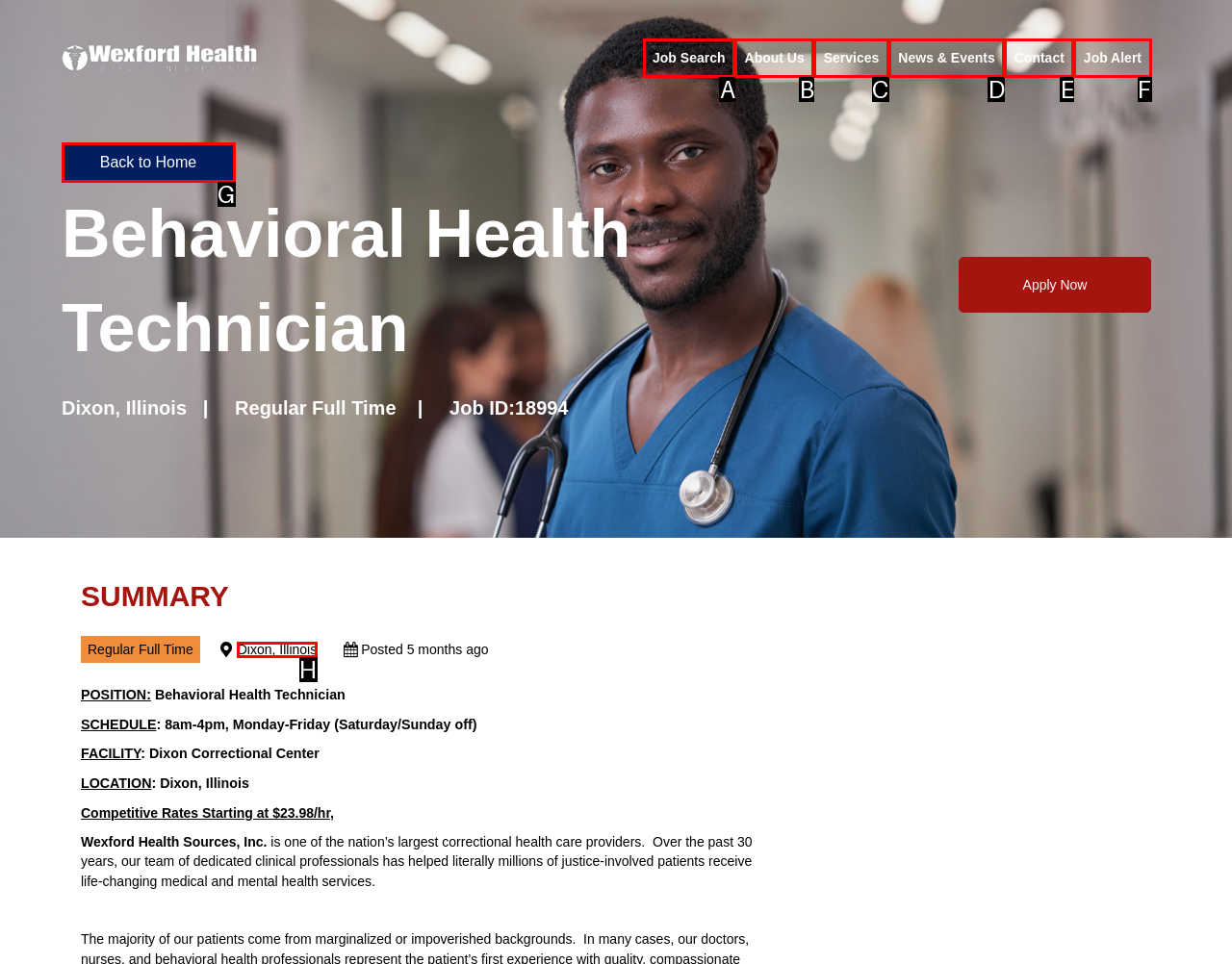Identify the letter of the option to click in order to Click the 'Back to Home' button. Answer with the letter directly.

G